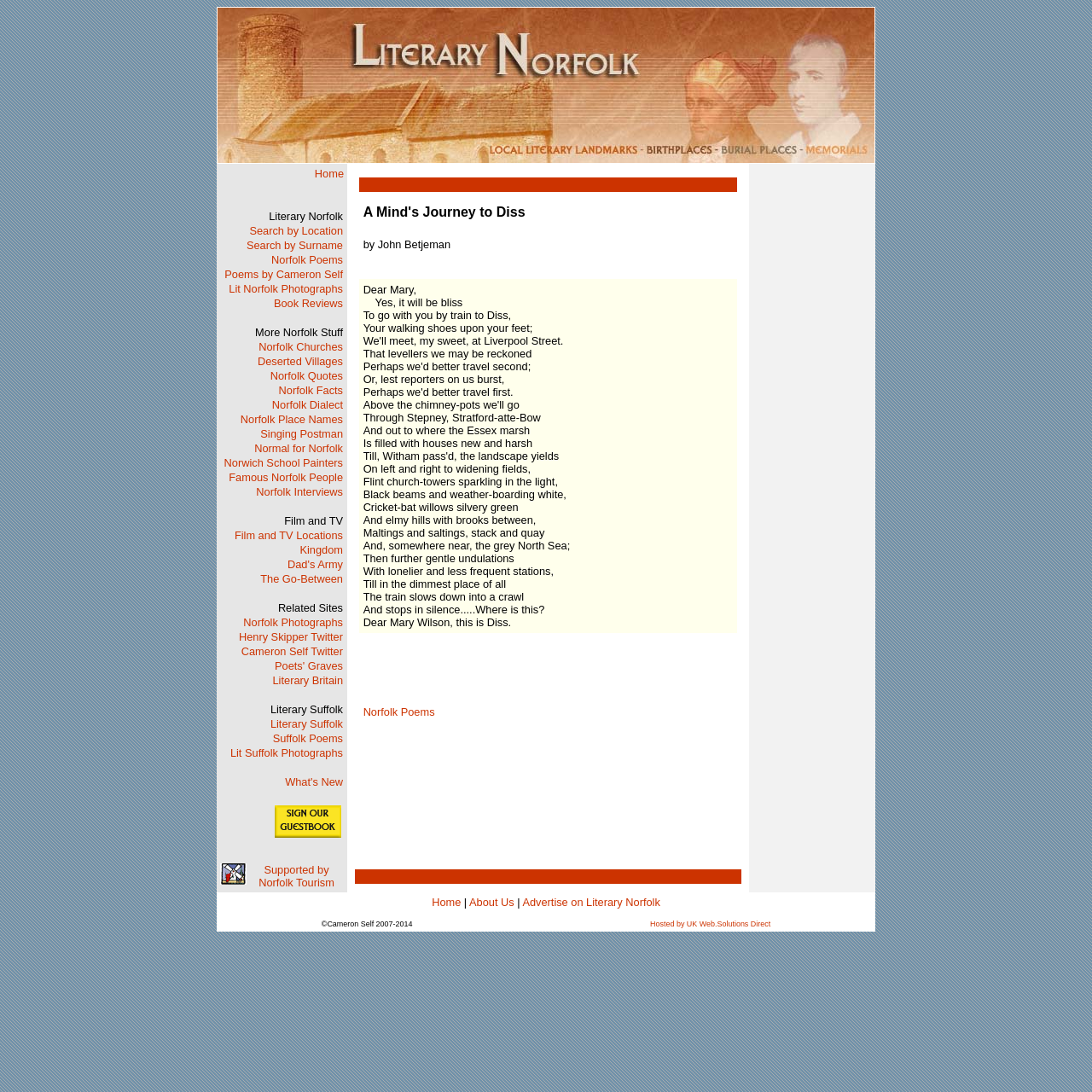Produce an elaborate caption capturing the essence of the webpage.

The webpage is focused on Literary Norfolk, with a header and logo at the top. Below the header, there is a table with a single row containing a series of links, including "Home", "Search by Location", "Search by Surname", and others. These links are arranged in a vertical column, with each link below the previous one.

The "Home" link is at the top of the column, followed by a series of links related to literary topics, such as "Literary Norfolk", "Norfolk Poems", and "Book Reviews". There are also links to topics related to Norfolk, such as "Norfolk Churches", "Deserted Villages", and "Norfolk Facts".

Further down the column, there are links to topics related to Norfolk culture, such as "Norfolk Dialect", "Norfolk Place Names", and "Singing Postman". There are also links to topics related to famous Norfolk people, such as "Famous Norfolk People" and "Norfolk Interviews".

At the bottom of the column, there are links to topics related to film and TV, including "Film and TV" and "Film and TV Locations". Overall, the webpage appears to be a portal to various resources and information related to Literary Norfolk and the county of Norfolk.